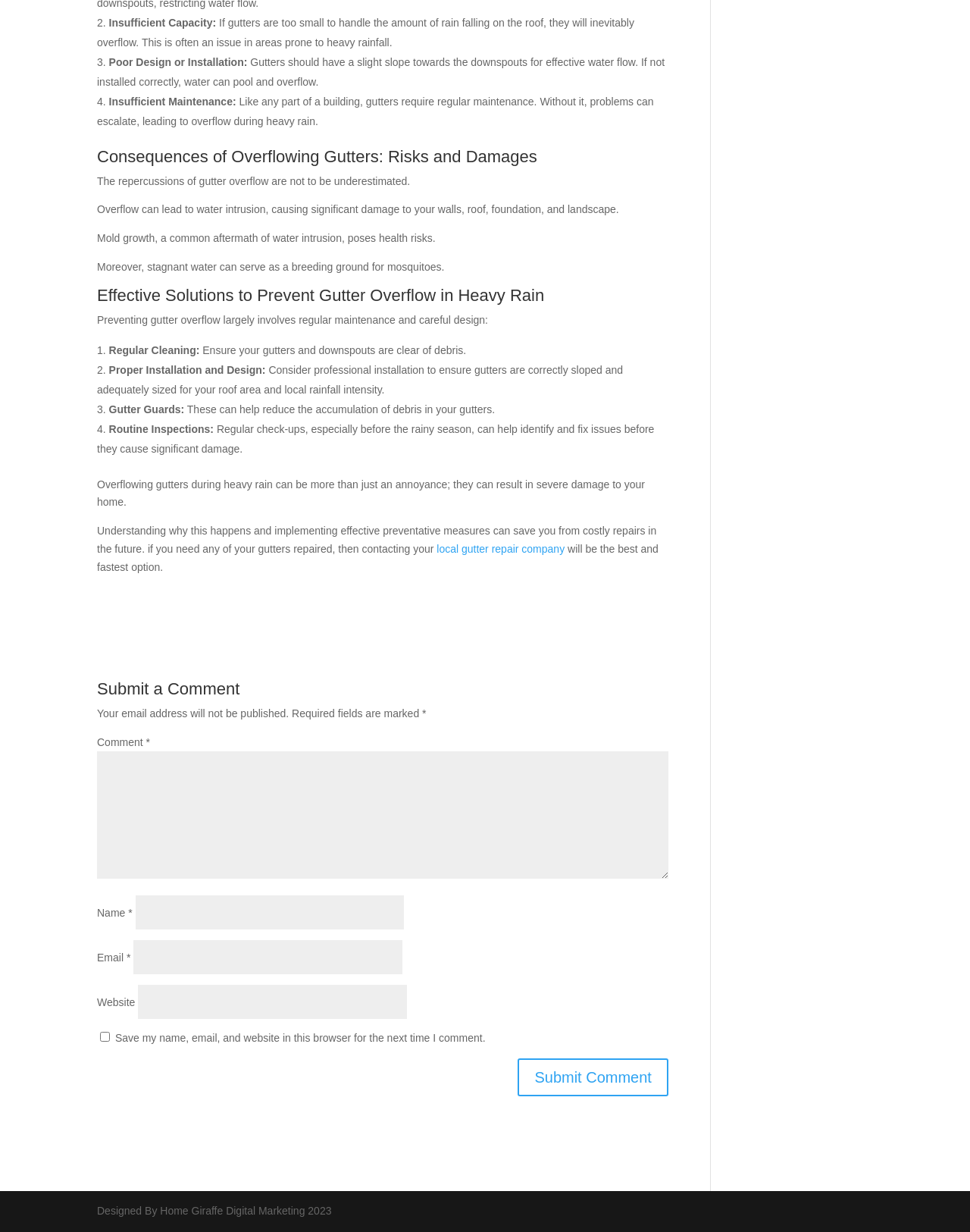How can gutter overflow be prevented?
Using the visual information, reply with a single word or short phrase.

Regular maintenance and design